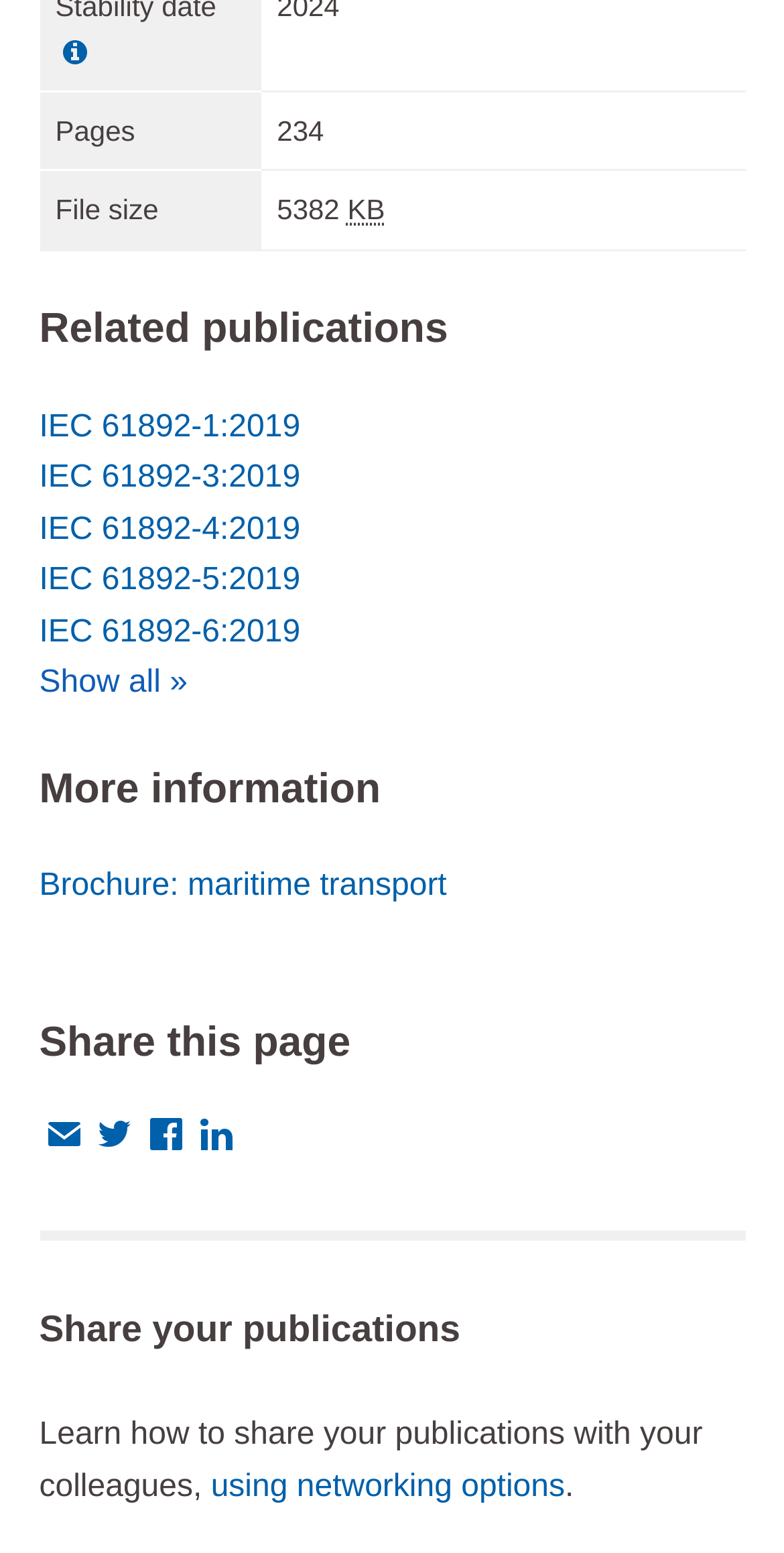Please specify the bounding box coordinates of the area that should be clicked to accomplish the following instruction: "Check News". The coordinates should consist of four float numbers between 0 and 1, i.e., [left, top, right, bottom].

None